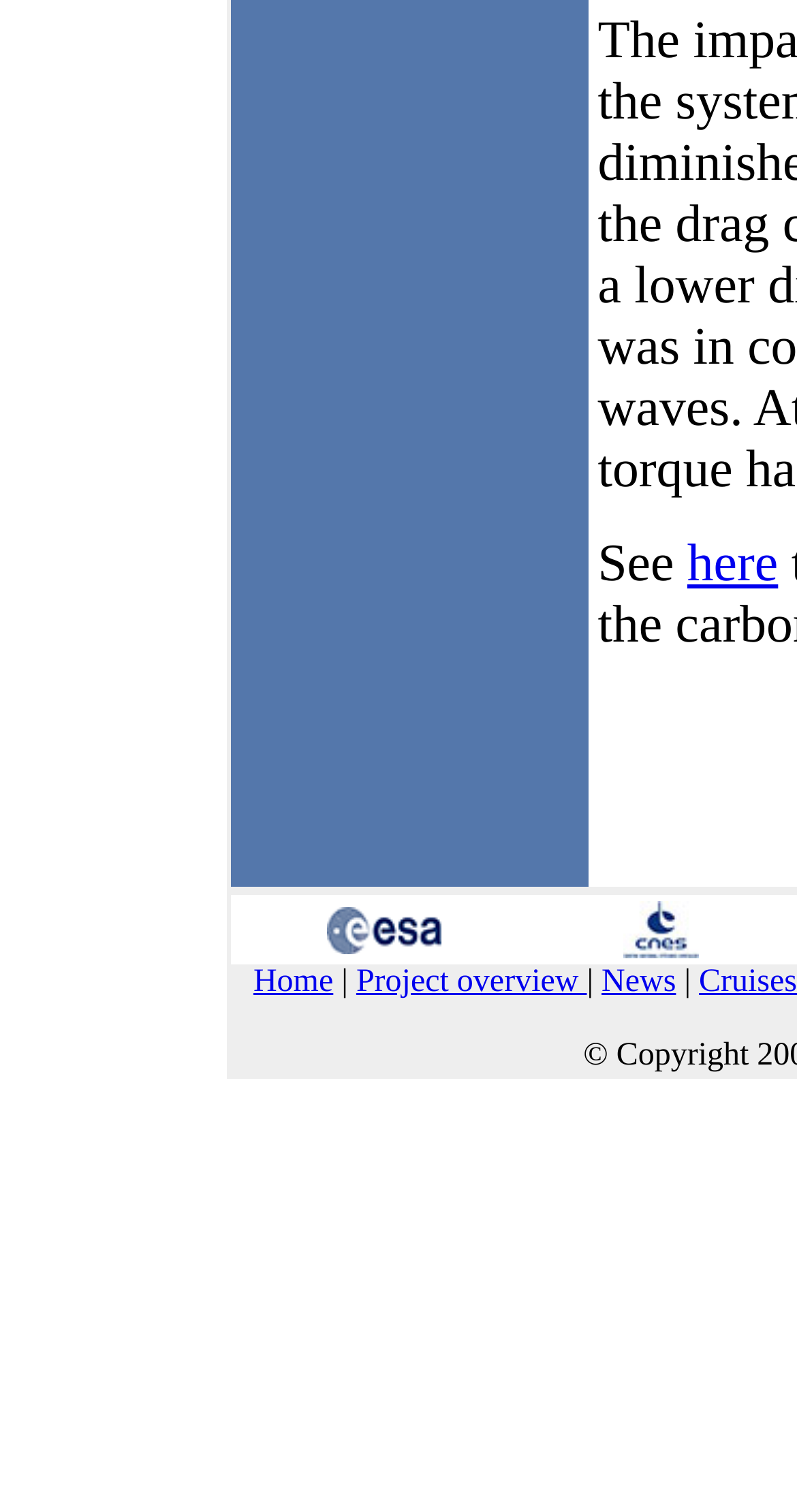Please give a succinct answer using a single word or phrase:
How many links are on the navigation bar?

4